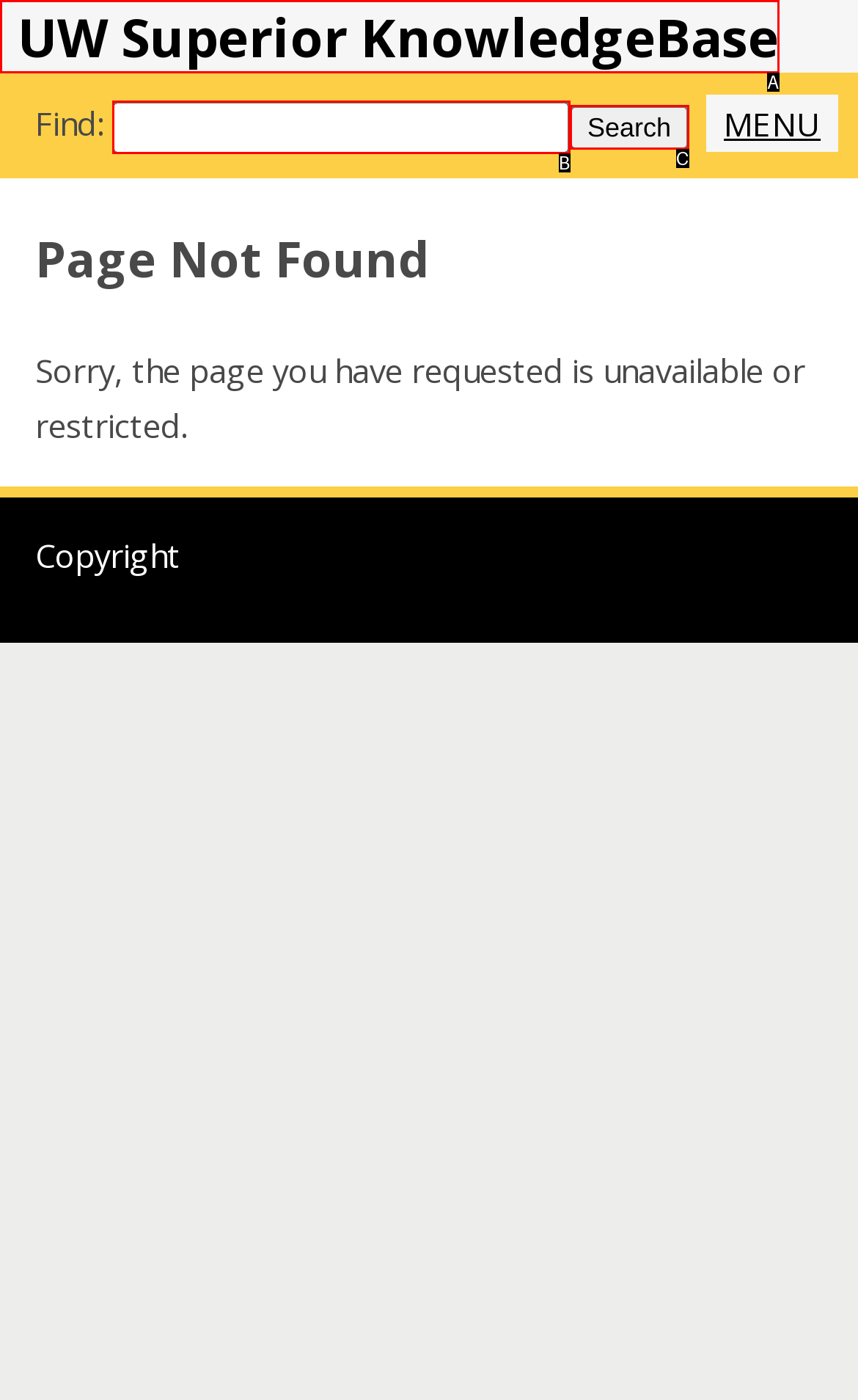Find the option that matches this description: UW Superior KnowledgeBase
Provide the corresponding letter directly.

A